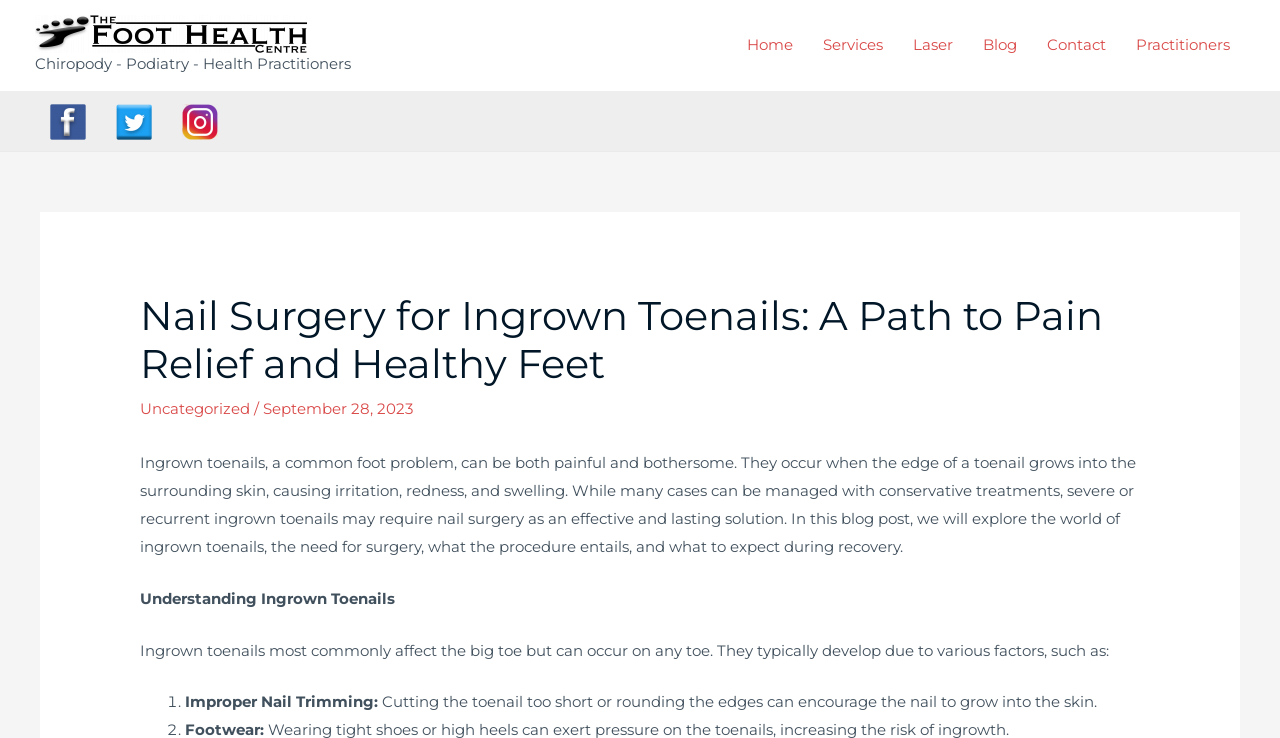Determine the bounding box coordinates for the clickable element required to fulfill the instruction: "Read the blog post about ingrown toenails". Provide the coordinates as four float numbers between 0 and 1, i.e., [left, top, right, bottom].

[0.109, 0.395, 0.891, 0.525]